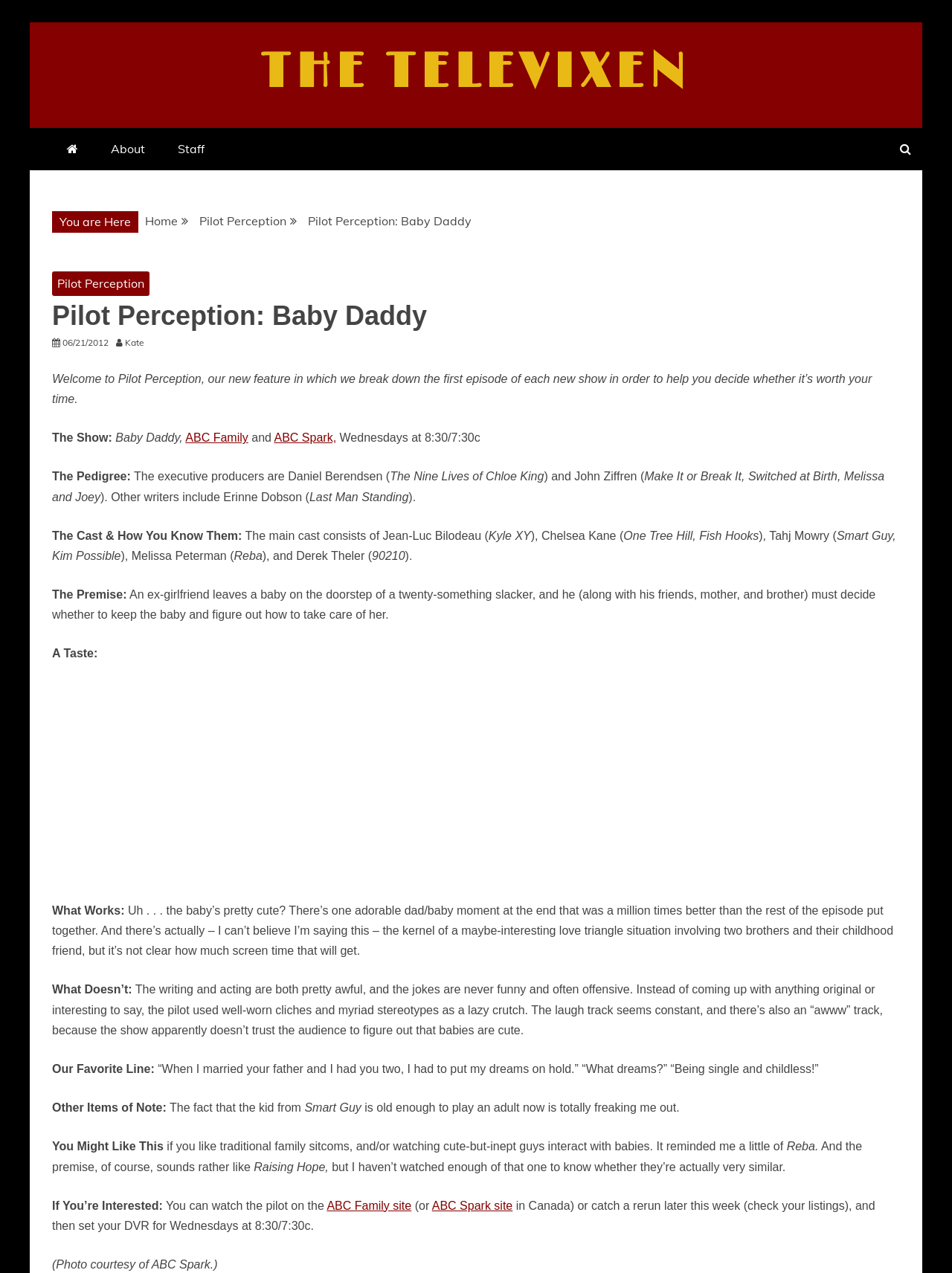What is the name of the TV show being reviewed?
Look at the image and respond to the question as thoroughly as possible.

The answer can be found in the heading 'Pilot Perception: Baby Daddy' and also in the text 'The Show: Baby Daddy,' which indicates that the TV show being reviewed is 'Baby Daddy'.